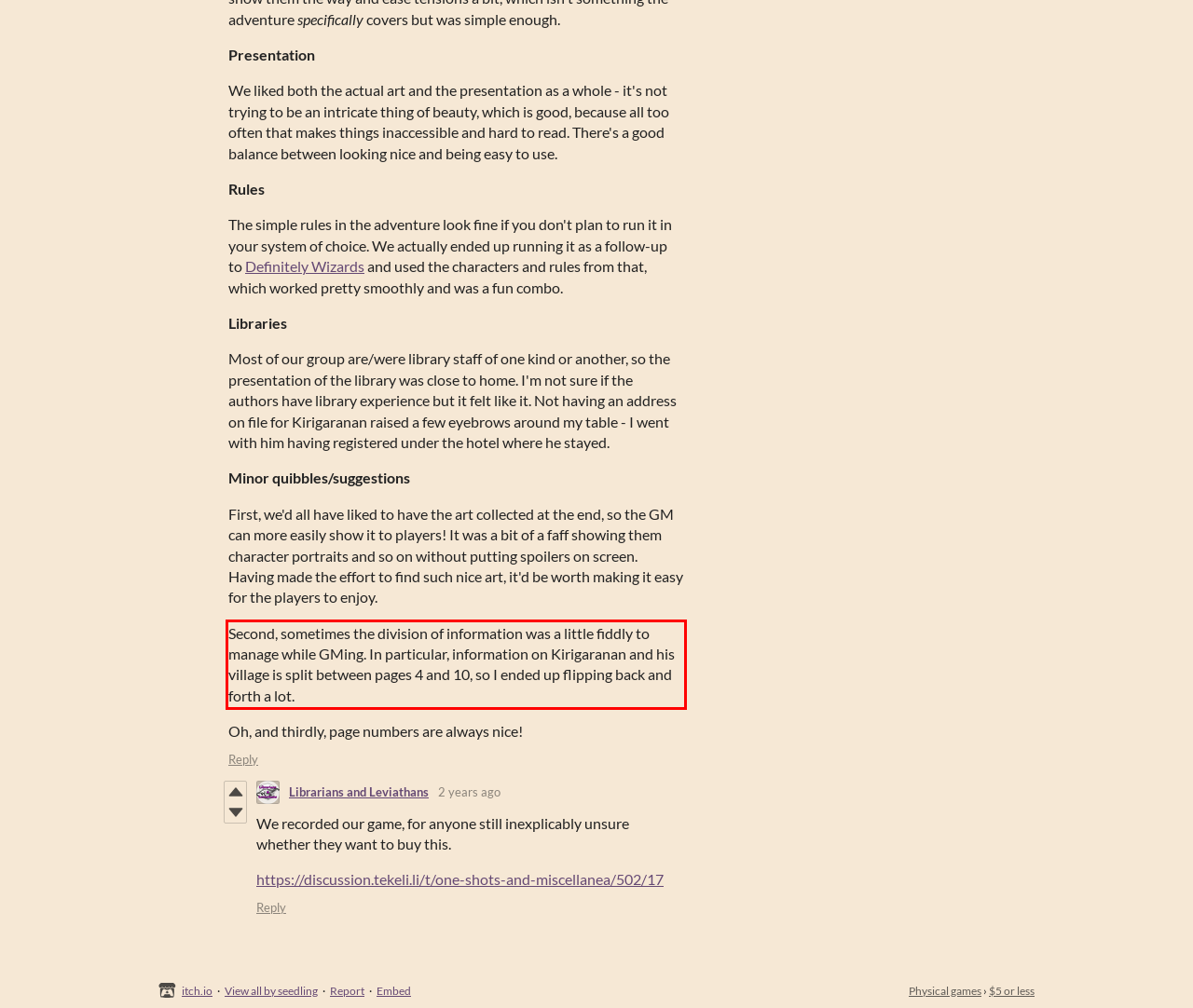Within the screenshot of a webpage, identify the red bounding box and perform OCR to capture the text content it contains.

Second, sometimes the division of information was a little fiddly to manage while GMing. In particular, information on Kirigaranan and his village is split between pages 4 and 10, so I ended up flipping back and forth a lot.